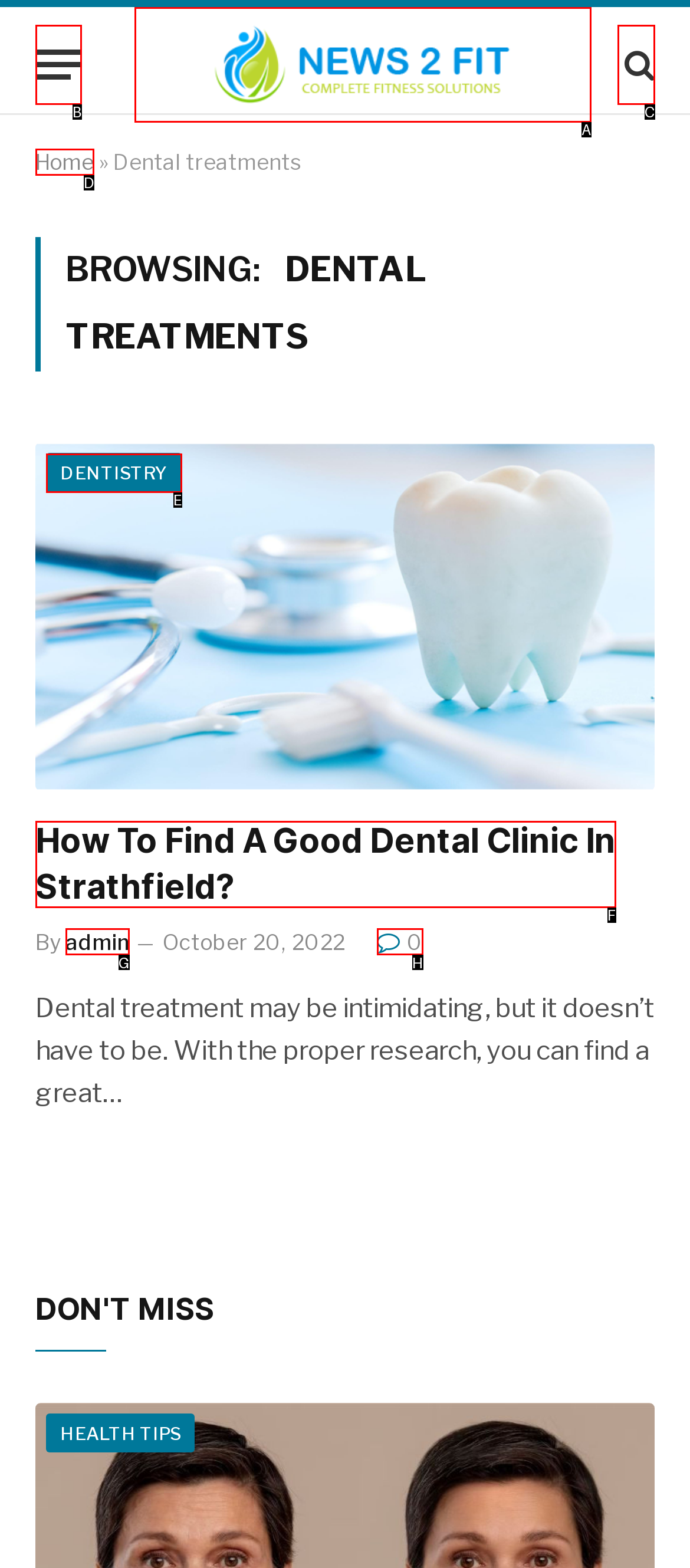Choose the HTML element that best fits the description: Dentistry. Answer with the option's letter directly.

E